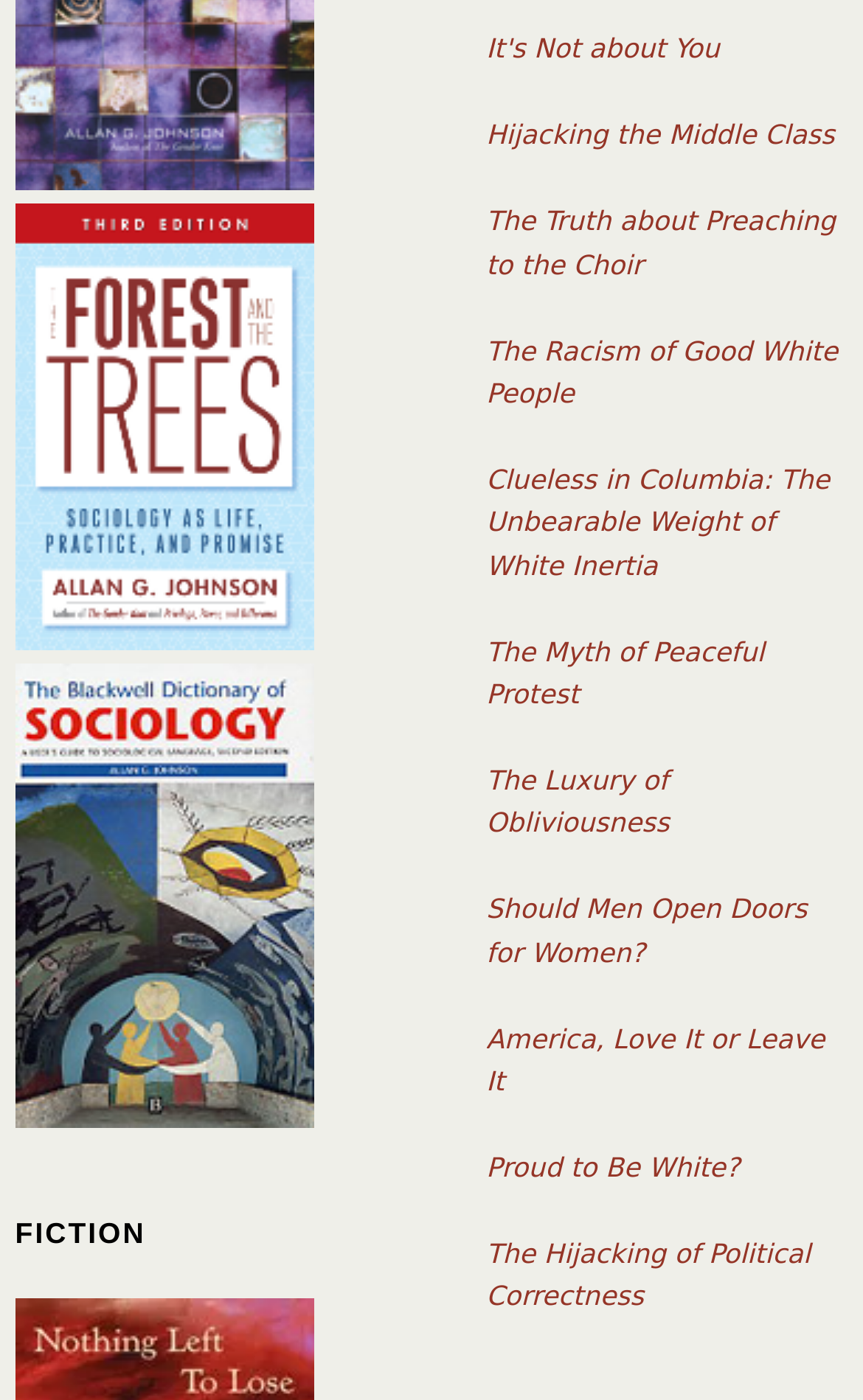Bounding box coordinates must be specified in the format (top-left x, top-left y, bottom-right x, bottom-right y). All values should be floating point numbers between 0 and 1. What are the bounding box coordinates of the UI element described as: The Hijacking of Political Correctness

[0.563, 0.884, 0.939, 0.937]